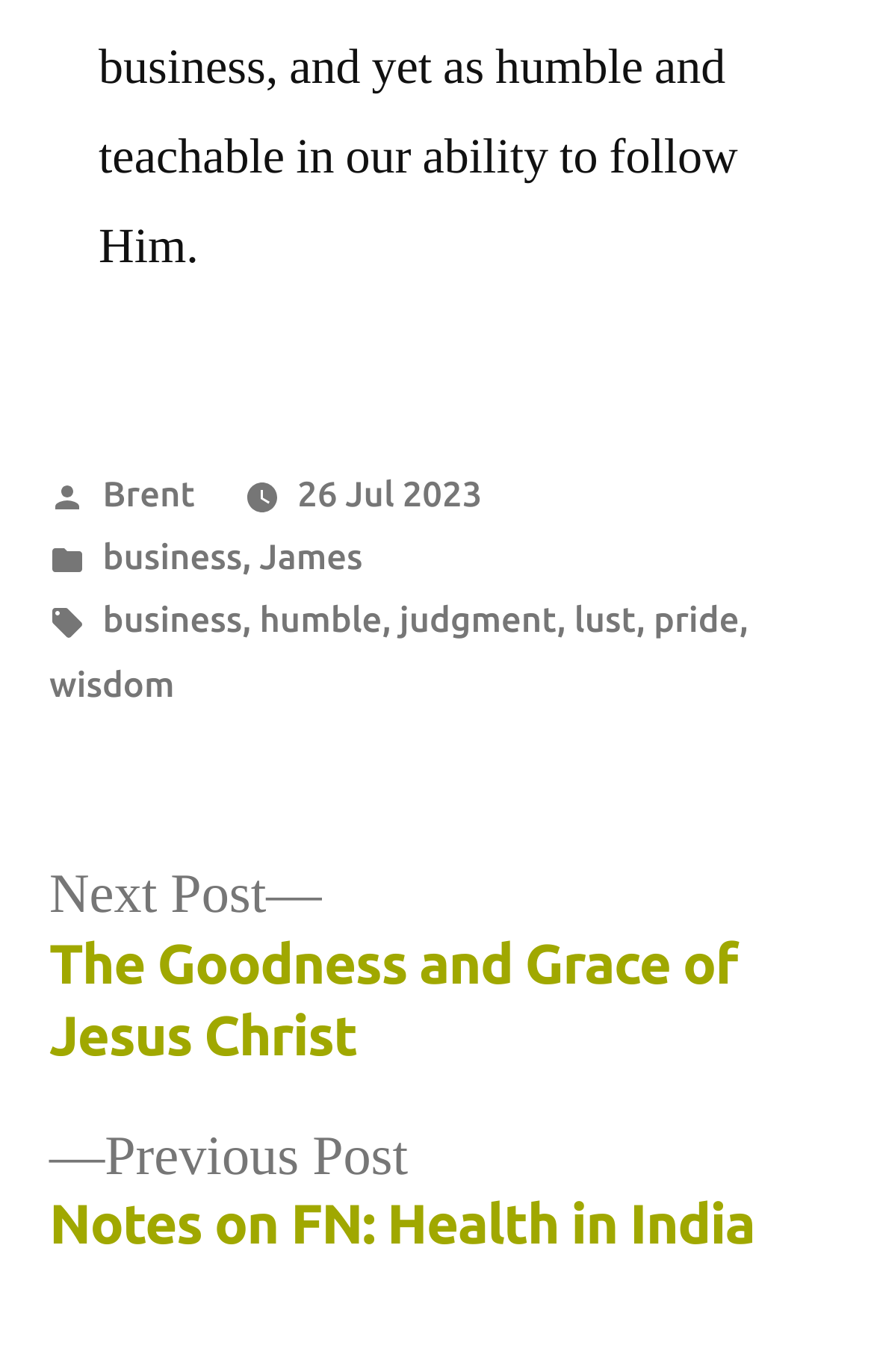Identify the bounding box coordinates for the UI element described by the following text: "business". Provide the coordinates as four float numbers between 0 and 1, in the format [left, top, right, bottom].

[0.117, 0.437, 0.277, 0.466]